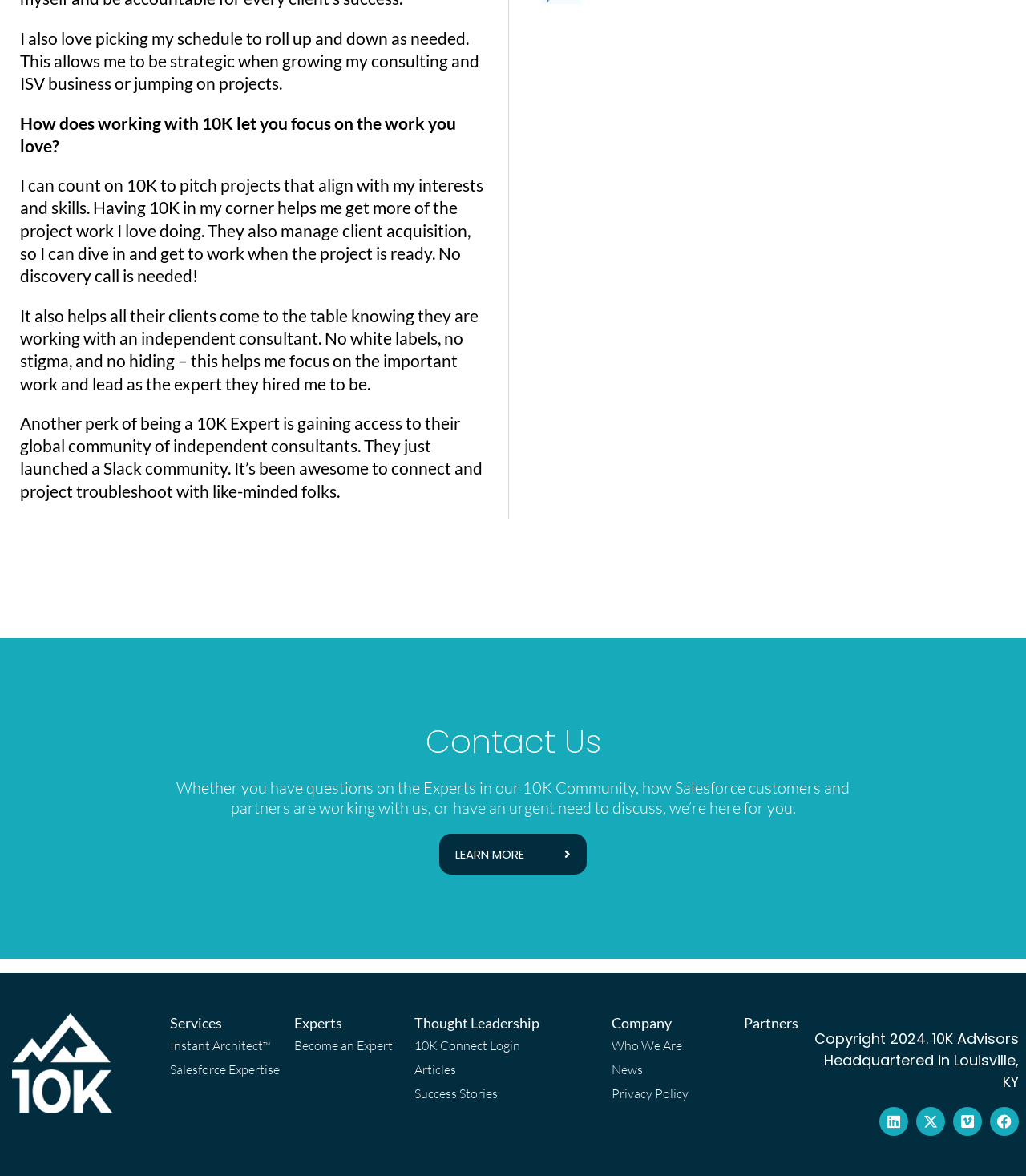Identify the bounding box coordinates of the specific part of the webpage to click to complete this instruction: "Click on 'Partners'".

[0.713, 0.862, 0.79, 0.879]